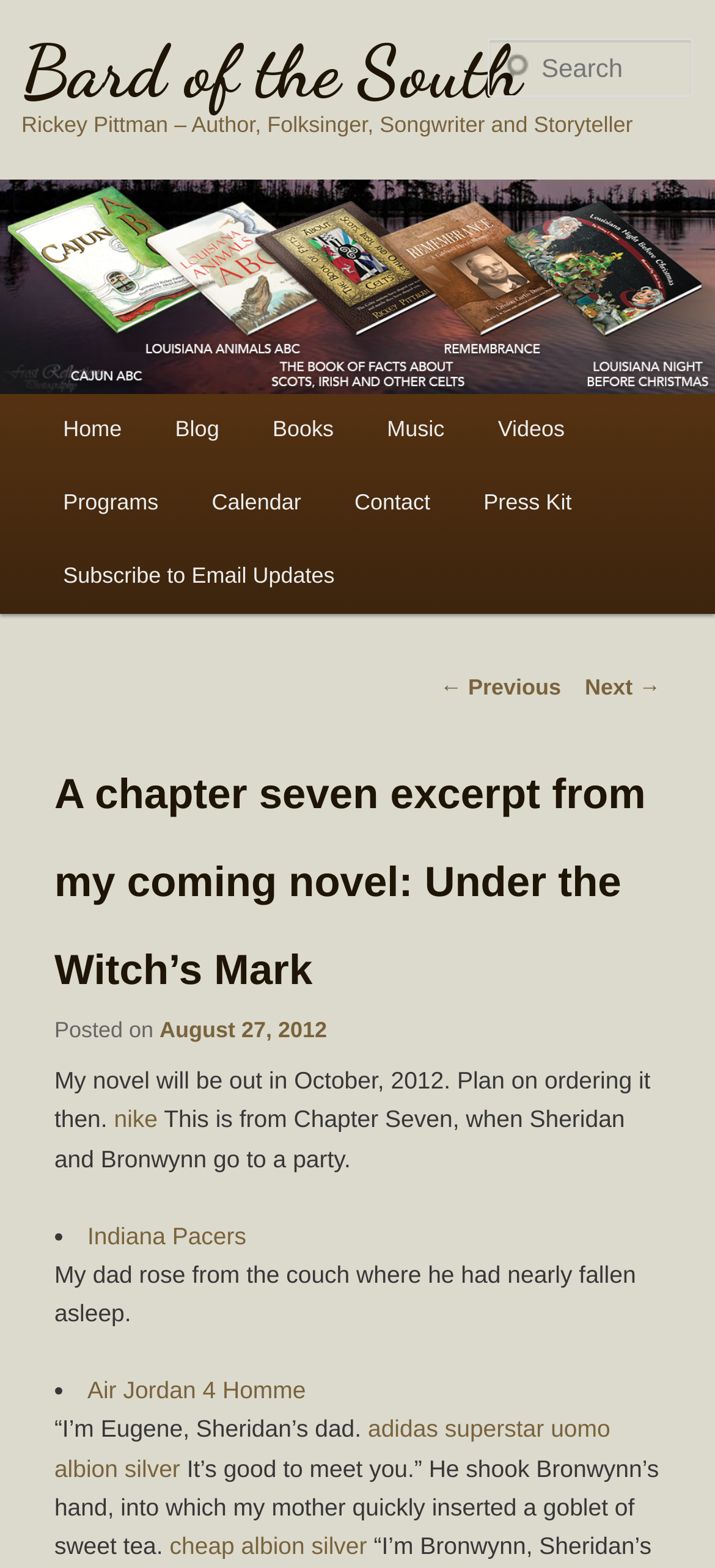Please find the bounding box coordinates in the format (top-left x, top-left y, bottom-right x, bottom-right y) for the given element description. Ensure the coordinates are floating point numbers between 0 and 1. Description: Blog

[0.208, 0.251, 0.344, 0.298]